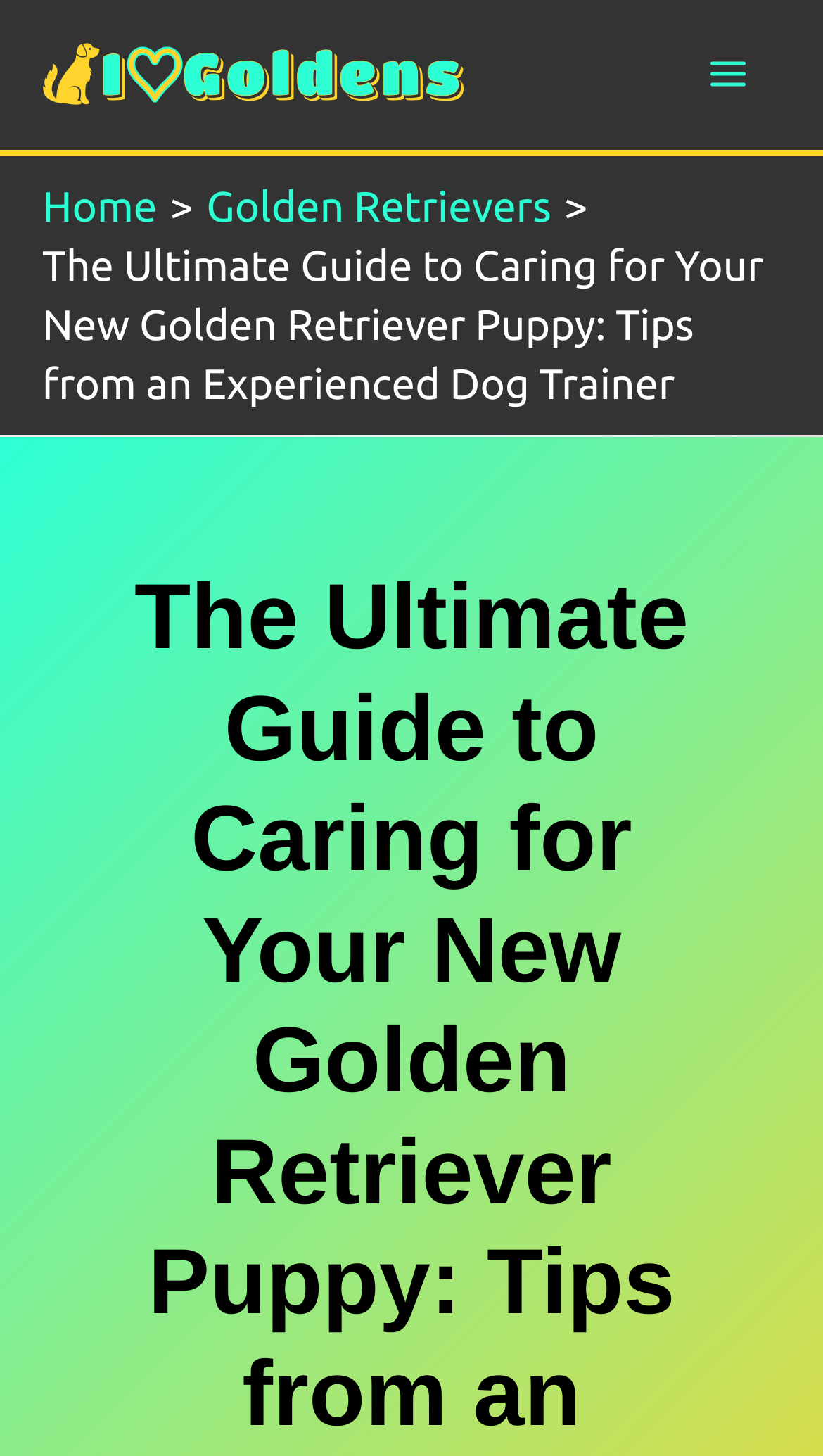Can you extract the primary headline text from the webpage?

The Ultimate Guide to Caring for Your New Golden Retriever Puppy: Tips from an Experienced Dog Trainer